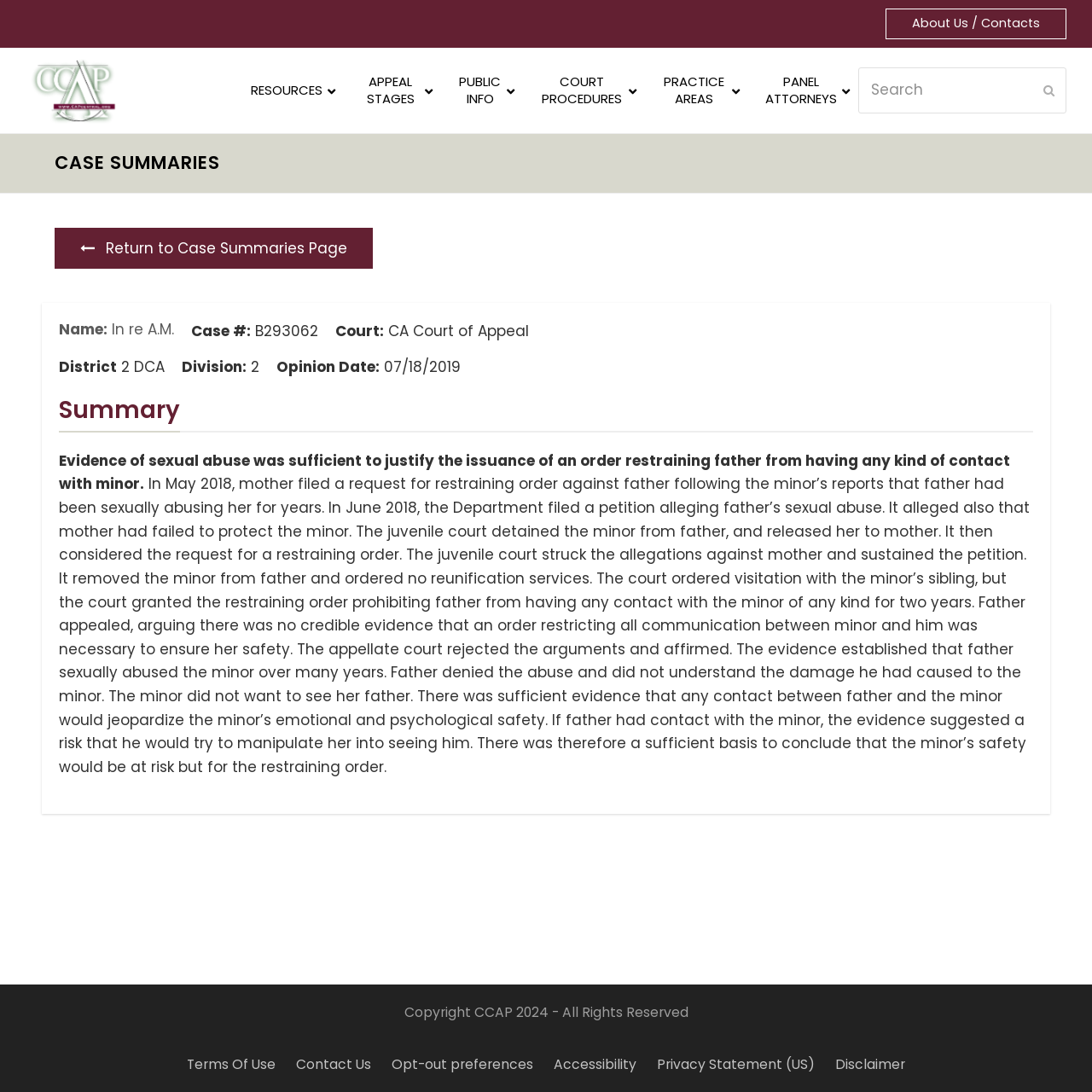Can you pinpoint the bounding box coordinates for the clickable element required for this instruction: "Return to Case Summaries Page"? The coordinates should be four float numbers between 0 and 1, i.e., [left, top, right, bottom].

[0.05, 0.208, 0.341, 0.246]